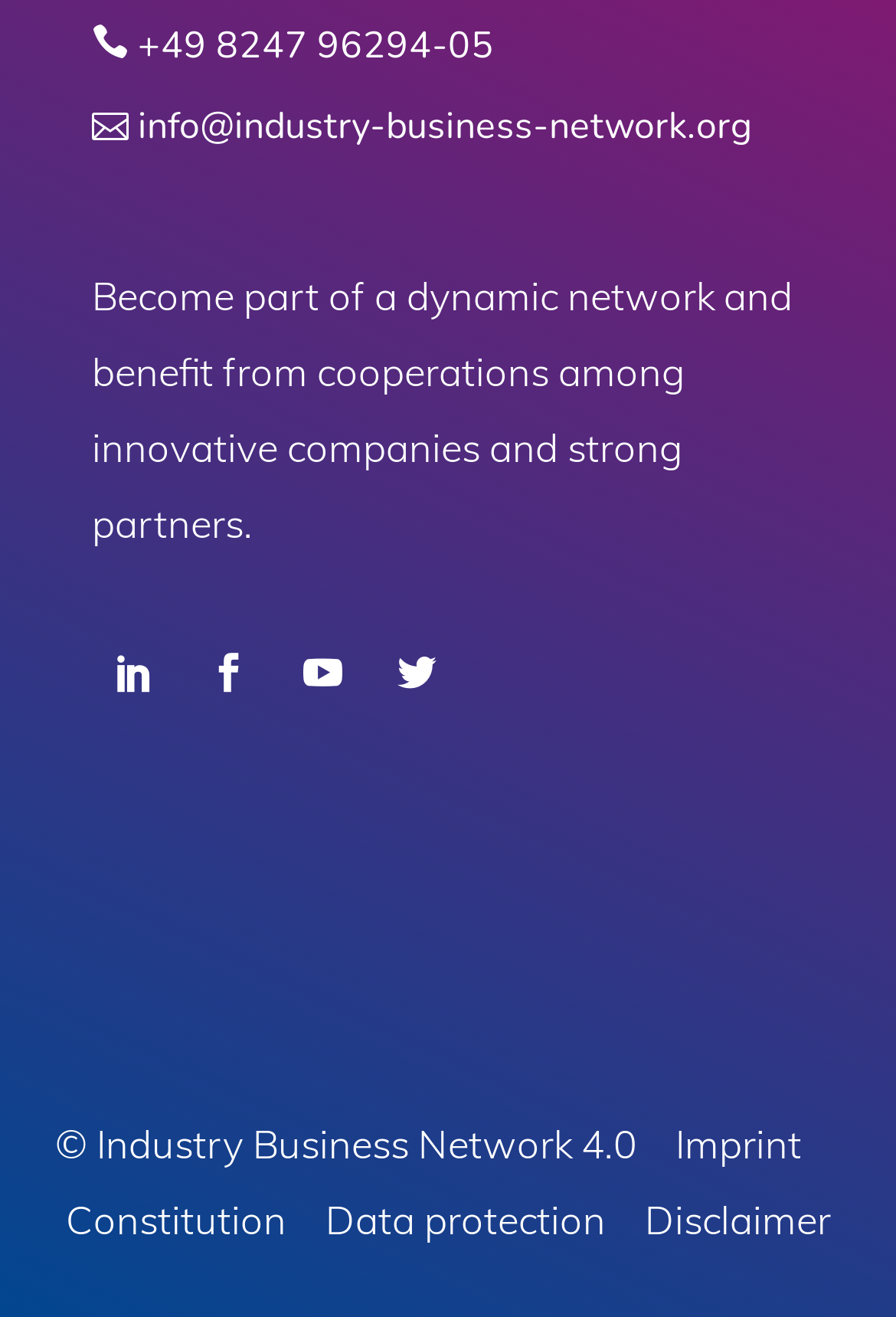Please examine the image and provide a detailed answer to the question: What is the description of the network?

I found the description of the network by looking at the StaticText element with the text 'Become part of a dynamic network and benefit from cooperations among innovative companies and strong partners.' which is located at the top of the page.